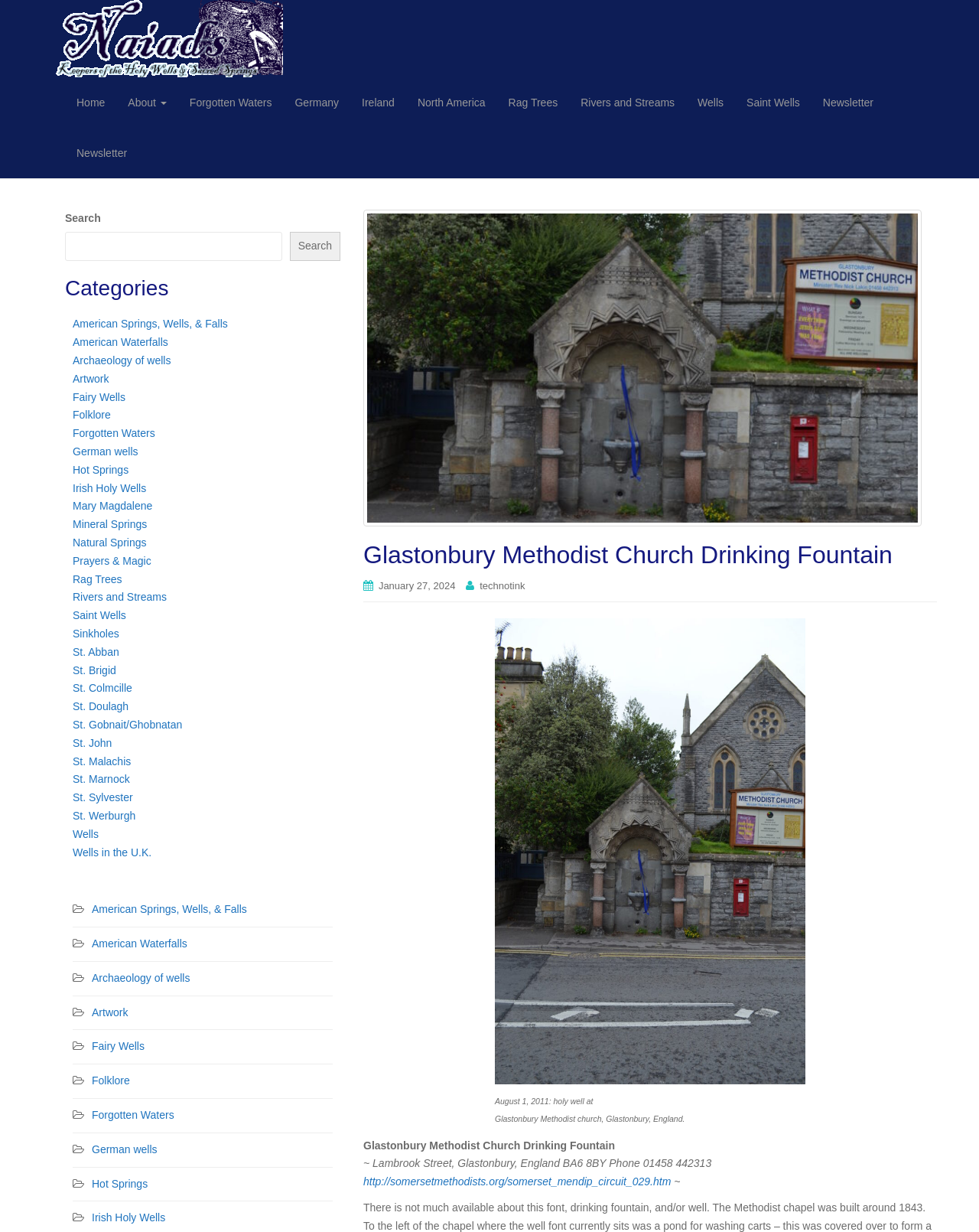Determine the bounding box coordinates of the clickable region to execute the instruction: "View the 'Forgotten Waters' category". The coordinates should be four float numbers between 0 and 1, denoted as [left, top, right, bottom].

[0.182, 0.063, 0.289, 0.104]